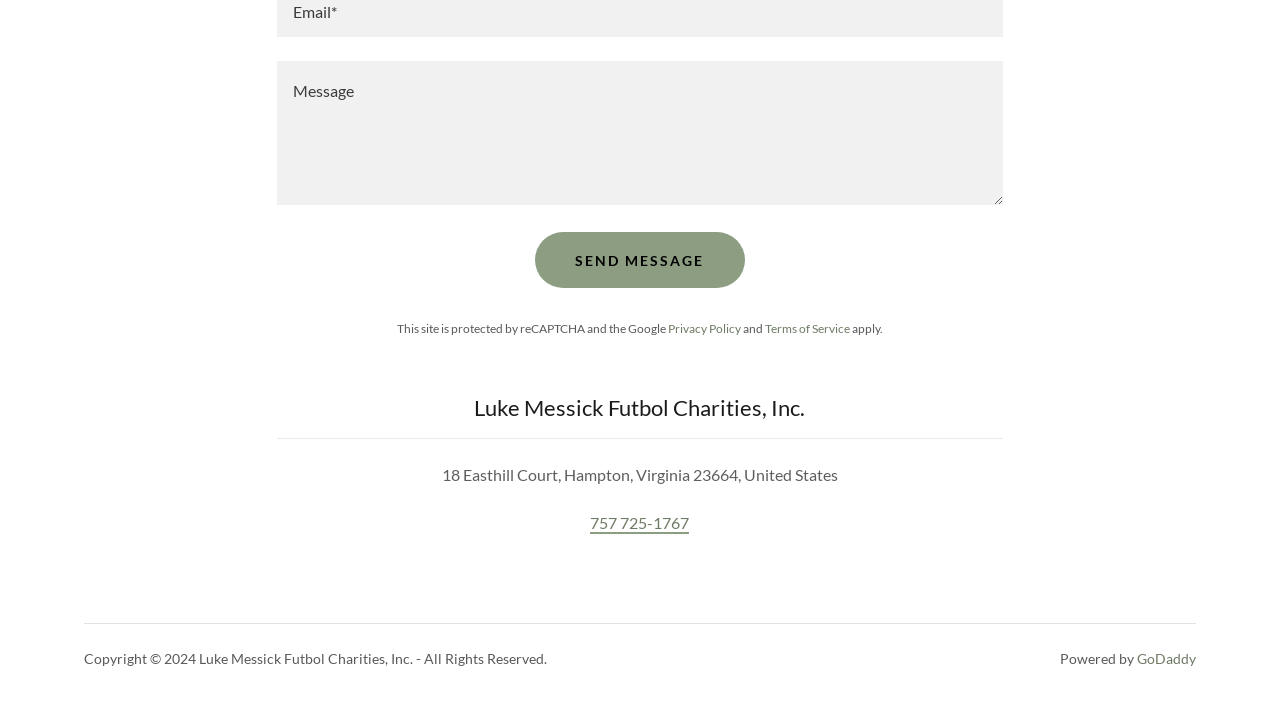What is the phone number of the organization?
Based on the screenshot, provide a one-word or short-phrase response.

757 725-1767